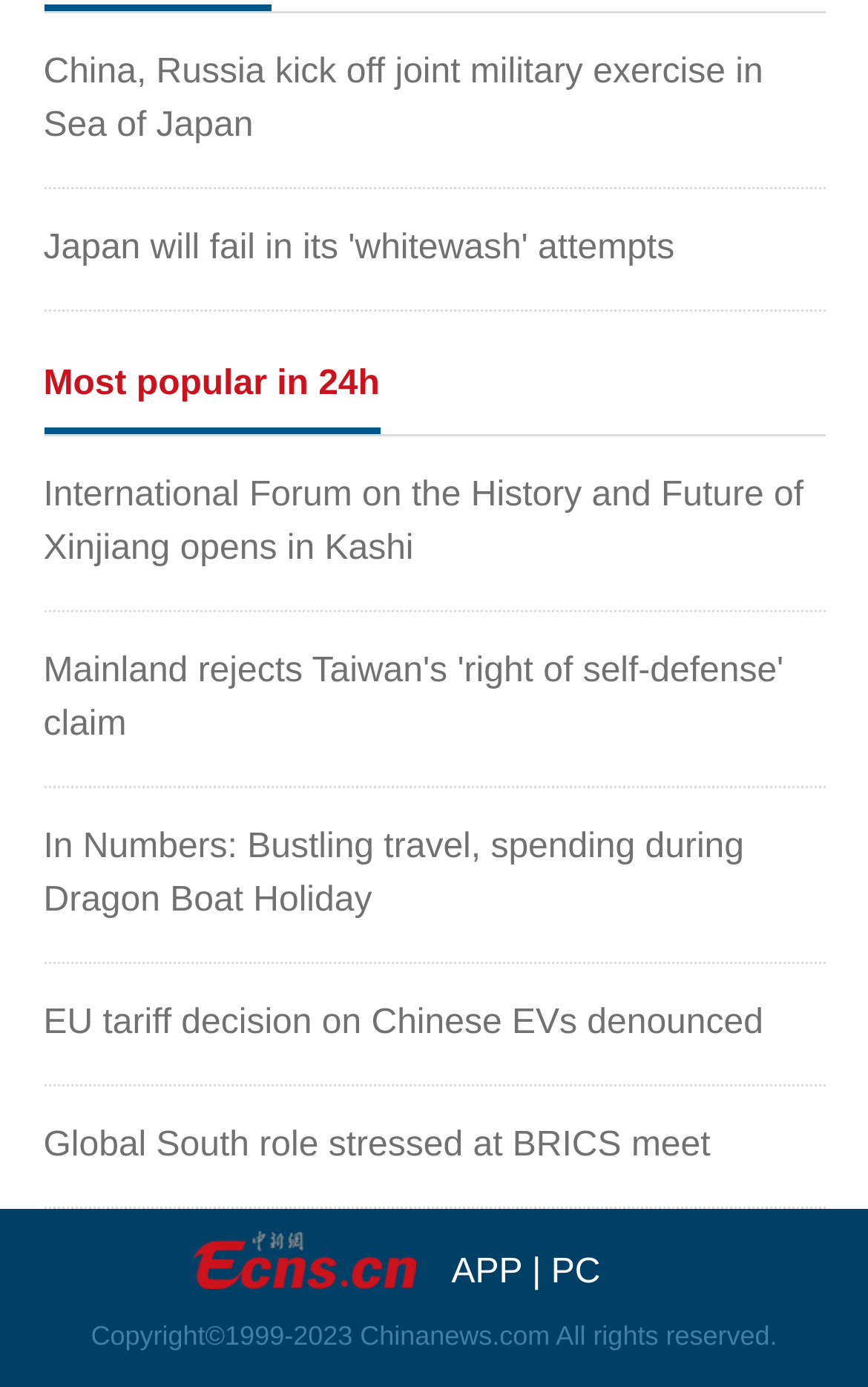Pinpoint the bounding box coordinates of the element you need to click to execute the following instruction: "Read news about the International Forum on the History and Future of Xinjiang". The bounding box should be represented by four float numbers between 0 and 1, in the format [left, top, right, bottom].

[0.05, 0.343, 0.926, 0.409]